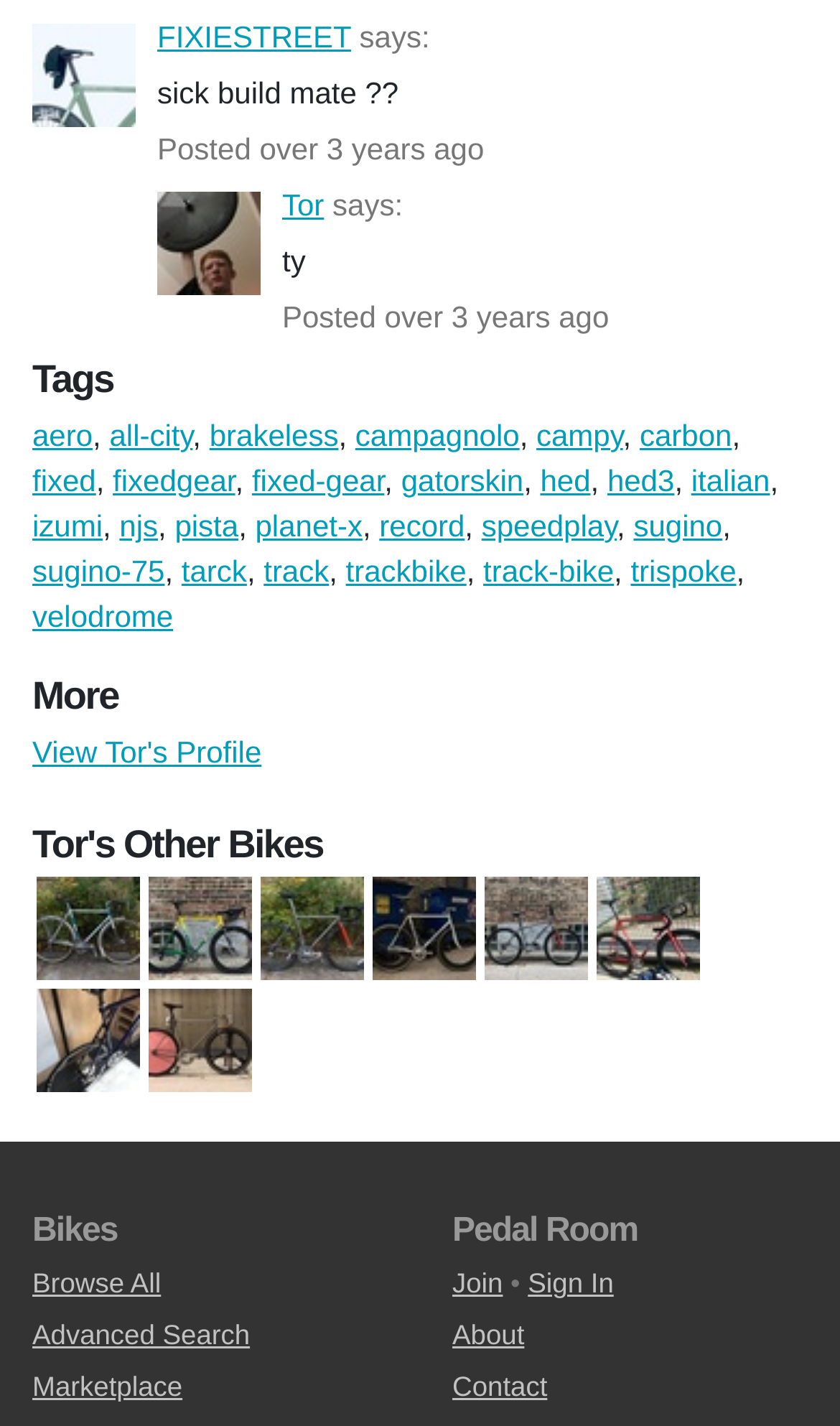What is the position of the link 'fixedgear'?
Look at the screenshot and respond with one word or a short phrase.

below 'fixed'